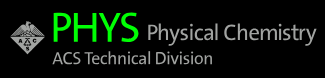Identify and describe all the elements present in the image.

The image features the logo of the PHYS Division, representing the Physical Chemistry technical group of the American Chemical Society (ACS). The design includes the text "PHYS" prominently displayed in bright green, signifying its focus on physical chemistry. Below this, the phrase "Physical Chemistry" is presented in a muted gray, while "ACS Technical Division" is included in a smaller font. Accompanying the text is a graphical element, a logo that symbolizes the ACS organization, enhancing the visual identity of the division. This image serves as a branding tool for the PHYS Division, which is dedicated to advancing the field of theoretical and experimental physical chemistry.